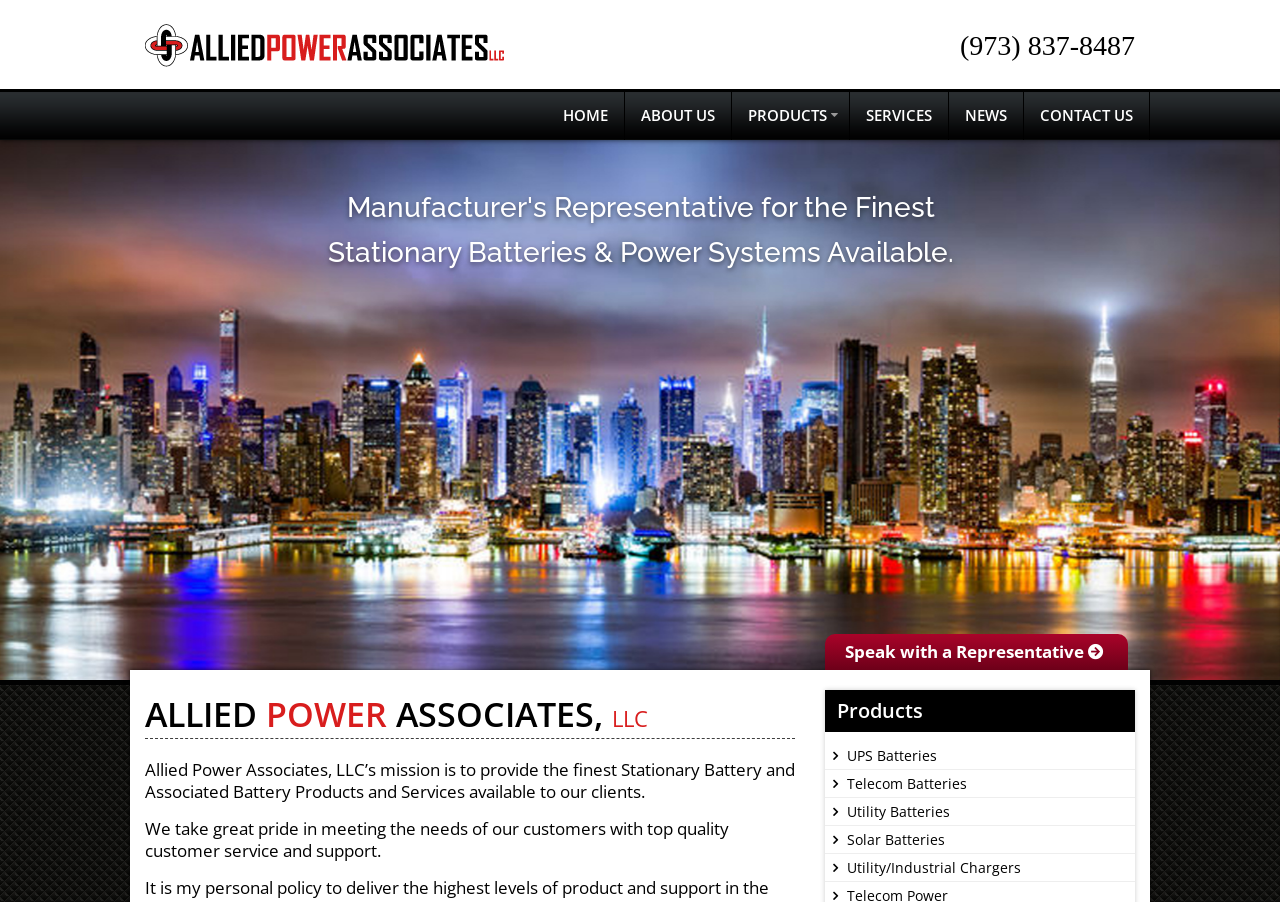Please find the bounding box coordinates of the clickable region needed to complete the following instruction: "Learn about products". The bounding box coordinates must consist of four float numbers between 0 and 1, i.e., [left, top, right, bottom].

[0.584, 0.11, 0.646, 0.147]